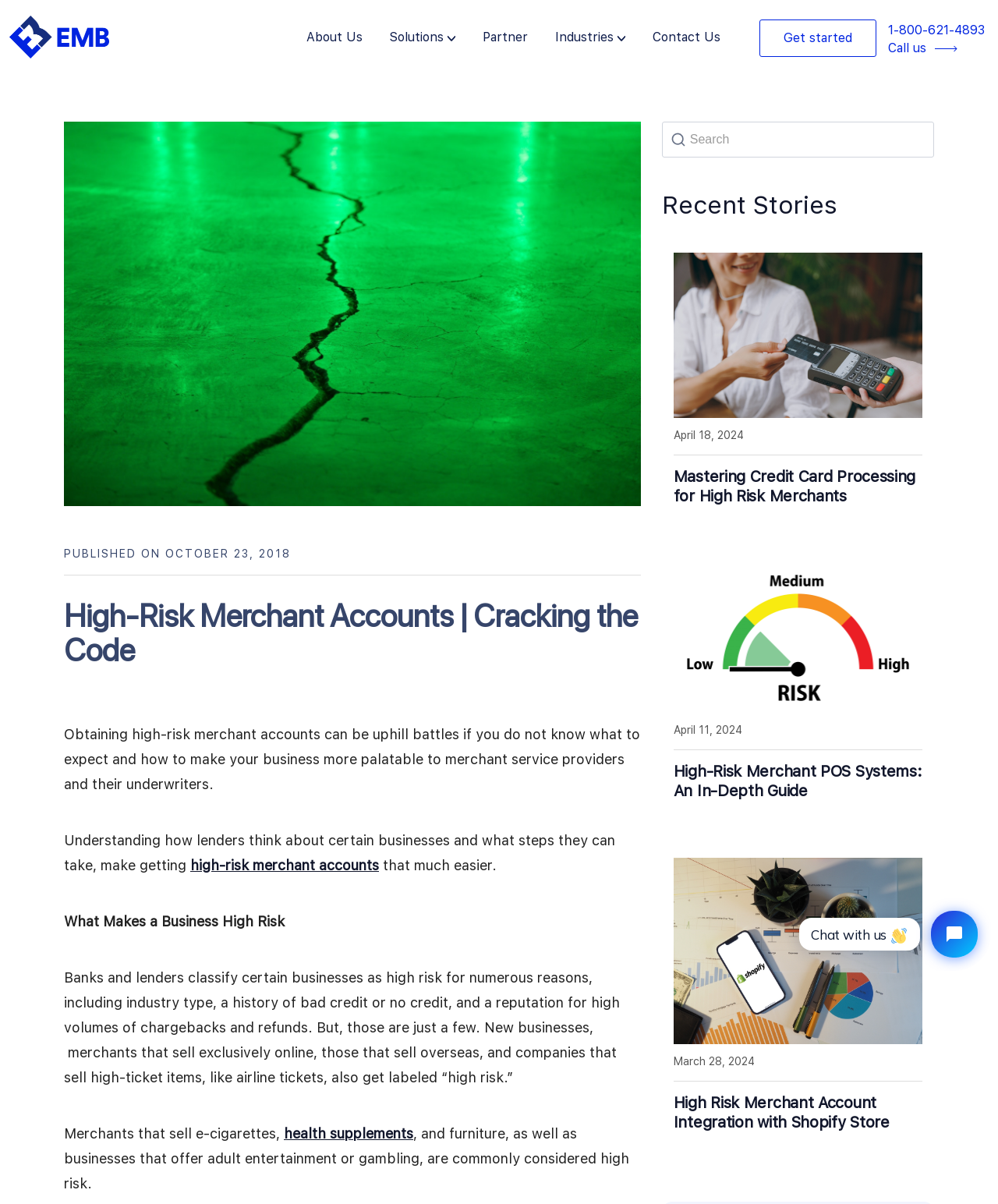What is the function of the search box?
Please use the image to provide an in-depth answer to the question.

The search box is located at the top right corner of the webpage and allows users to search for specific content or topics within the website, making it easier to find relevant information.